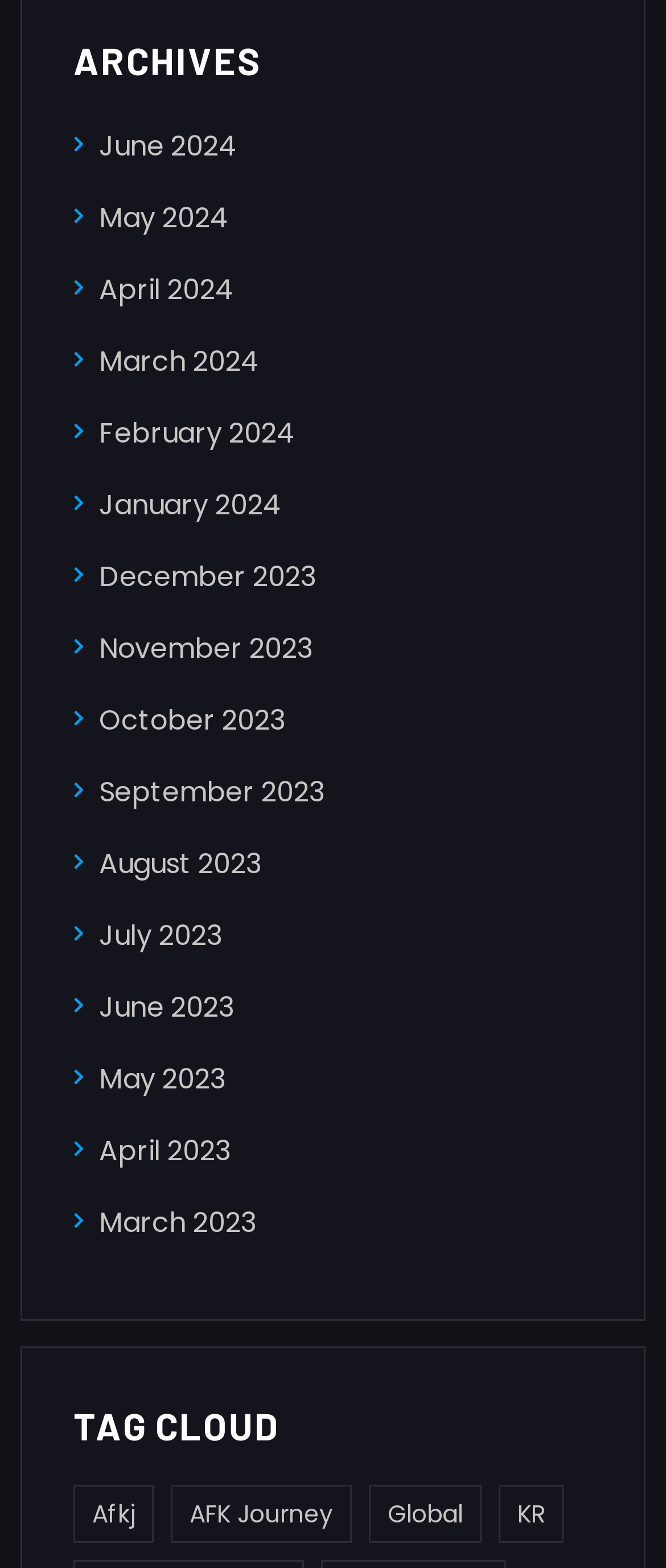What is the tag with the fewest items?
Please answer the question with a detailed response using the information from the screenshot.

I looked at the links in the tag cloud section and found that 'Afkj (1 item)' has the fewest items, with only 1 item tagged with it.